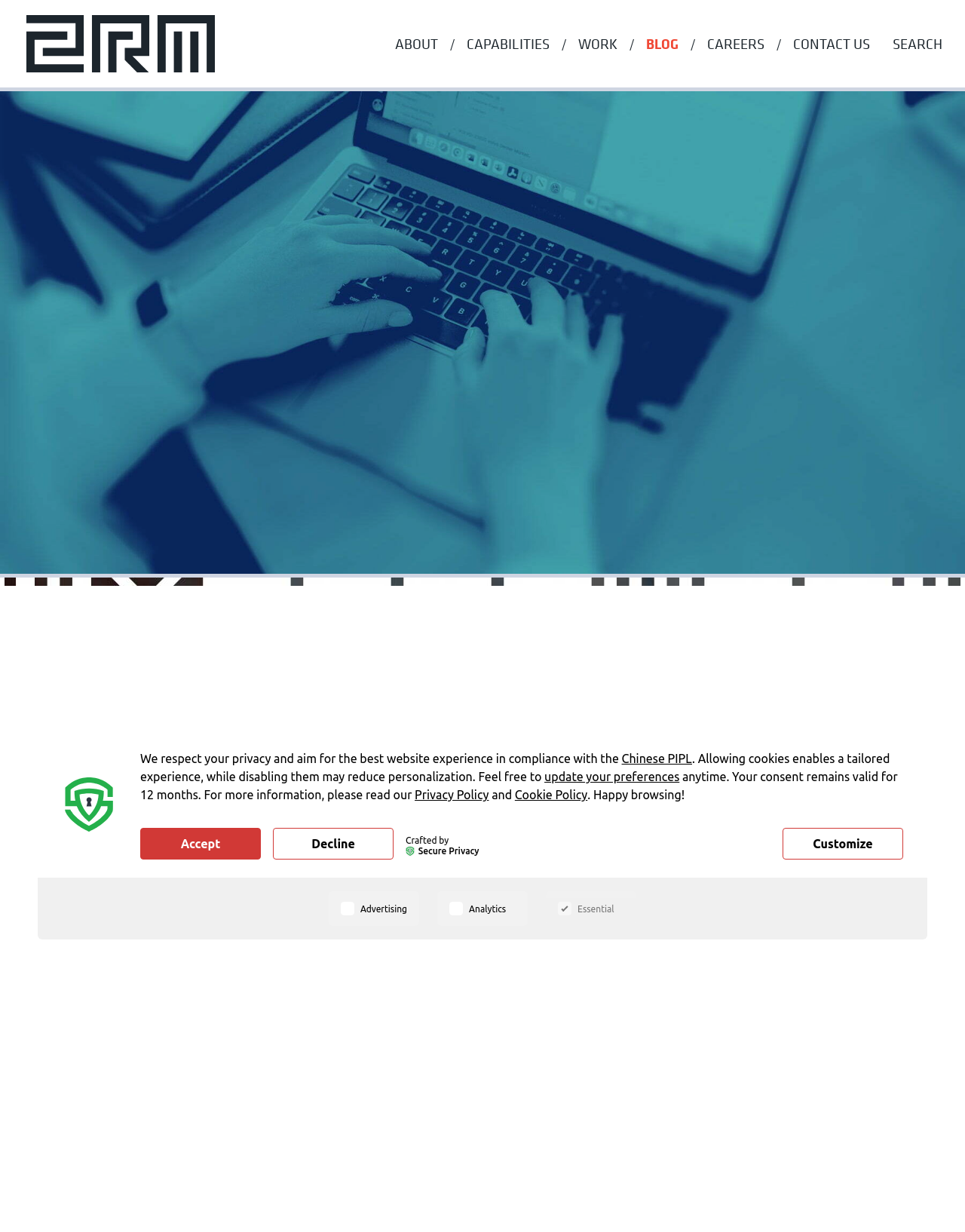Please specify the bounding box coordinates of the area that should be clicked to accomplish the following instruction: "Learn more about the company culture". The coordinates should consist of four float numbers between 0 and 1, i.e., [left, top, right, bottom].

[0.551, 0.189, 0.943, 0.277]